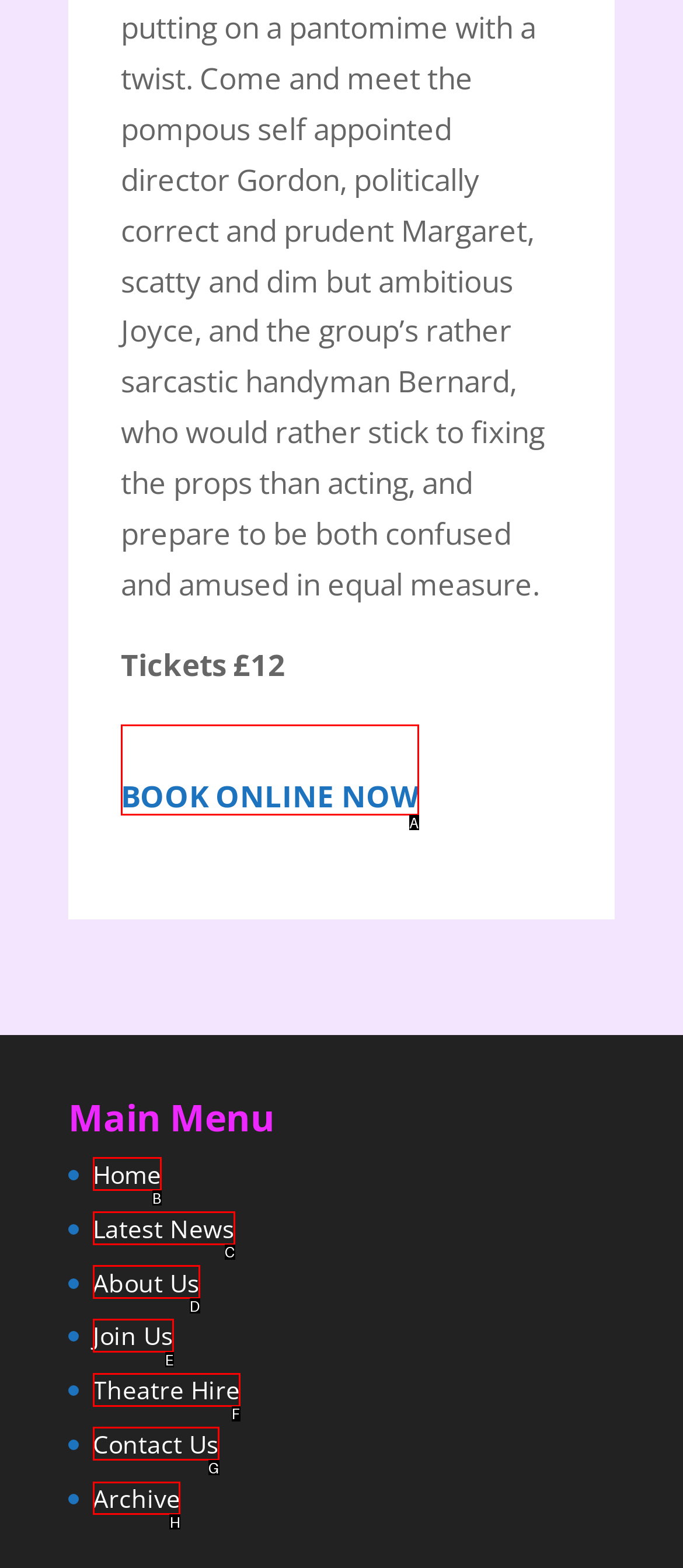To perform the task "Contact Us", which UI element's letter should you select? Provide the letter directly.

None